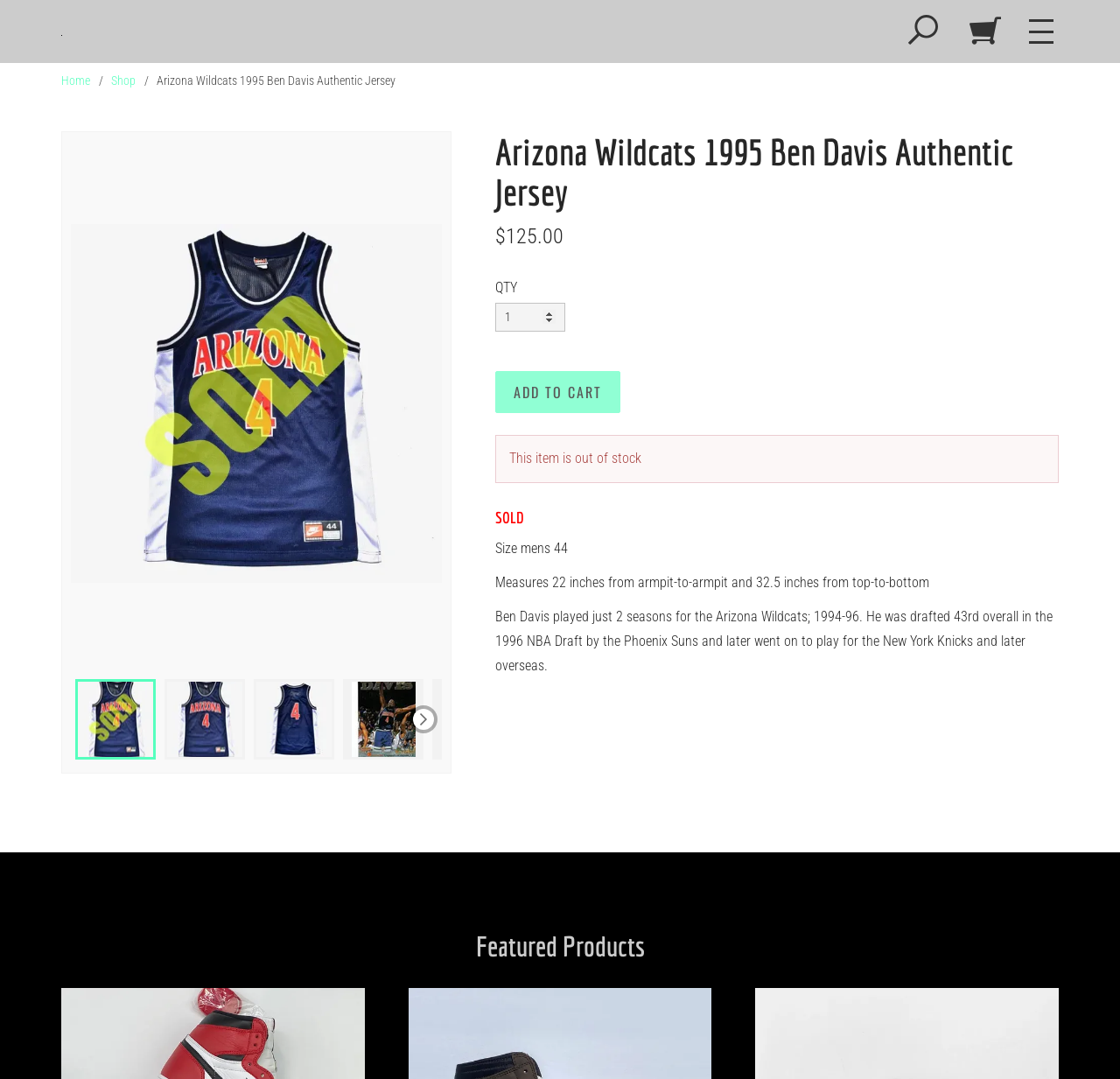What is the size of the jersey?
Give a detailed explanation using the information visible in the image.

The size of the jersey can be found in the static text element with the bounding box coordinates [0.442, 0.5, 0.507, 0.516]. It is specified as mens size 44.